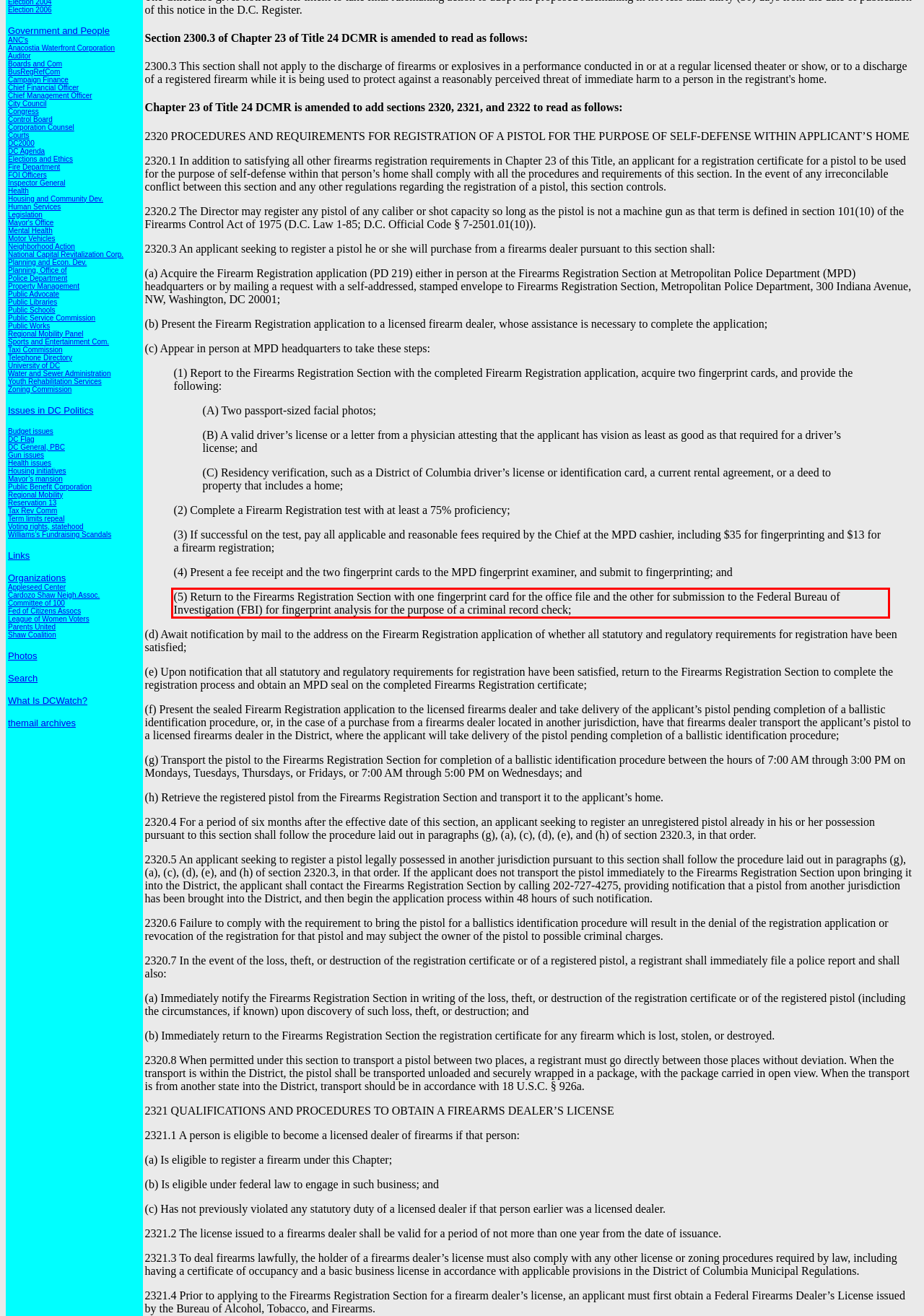You have a screenshot of a webpage with a red bounding box. Use OCR to generate the text contained within this red rectangle.

(5) Return to the Firearms Registration Section with one fingerprint card for the office file and the other for submission to the Federal Bureau of Investigation (FBI) for fingerprint analysis for the purpose of a criminal record check;